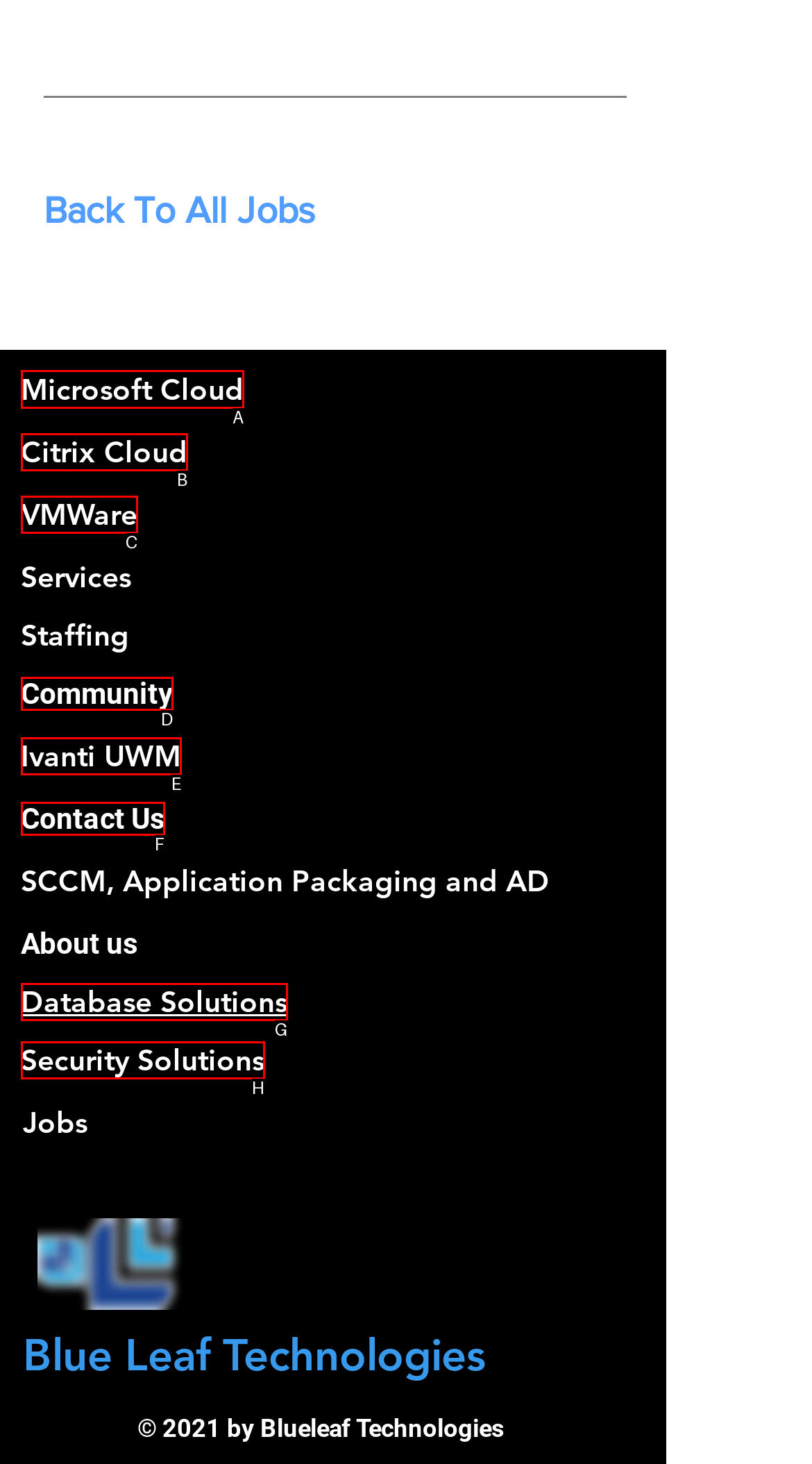Identify the appropriate choice to fulfill this task: Click on Microsoft Cloud
Respond with the letter corresponding to the correct option.

A